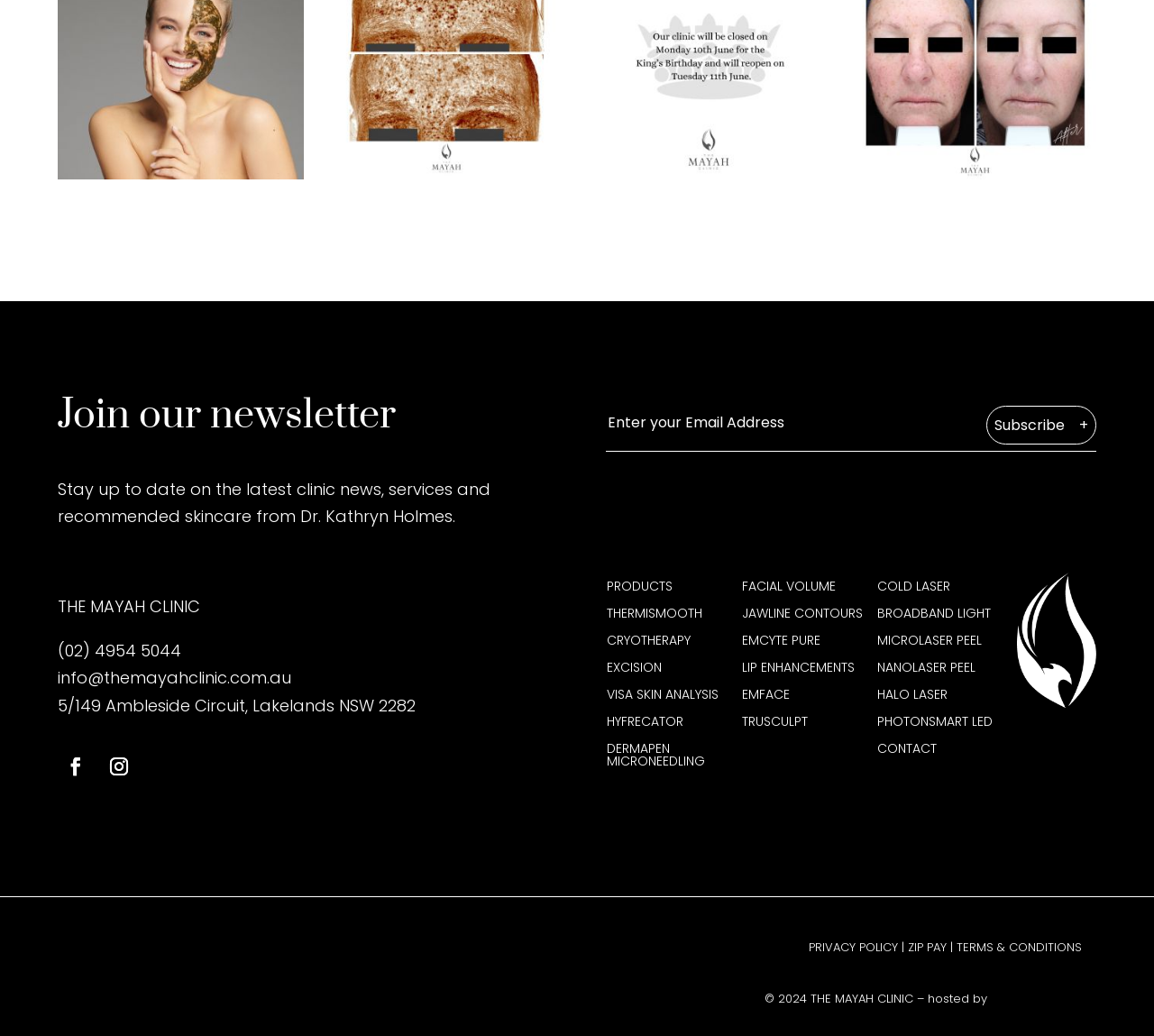Please provide the bounding box coordinates for the element that needs to be clicked to perform the following instruction: "View the PRIVACY POLICY". The coordinates should be given as four float numbers between 0 and 1, i.e., [left, top, right, bottom].

[0.701, 0.906, 0.778, 0.923]